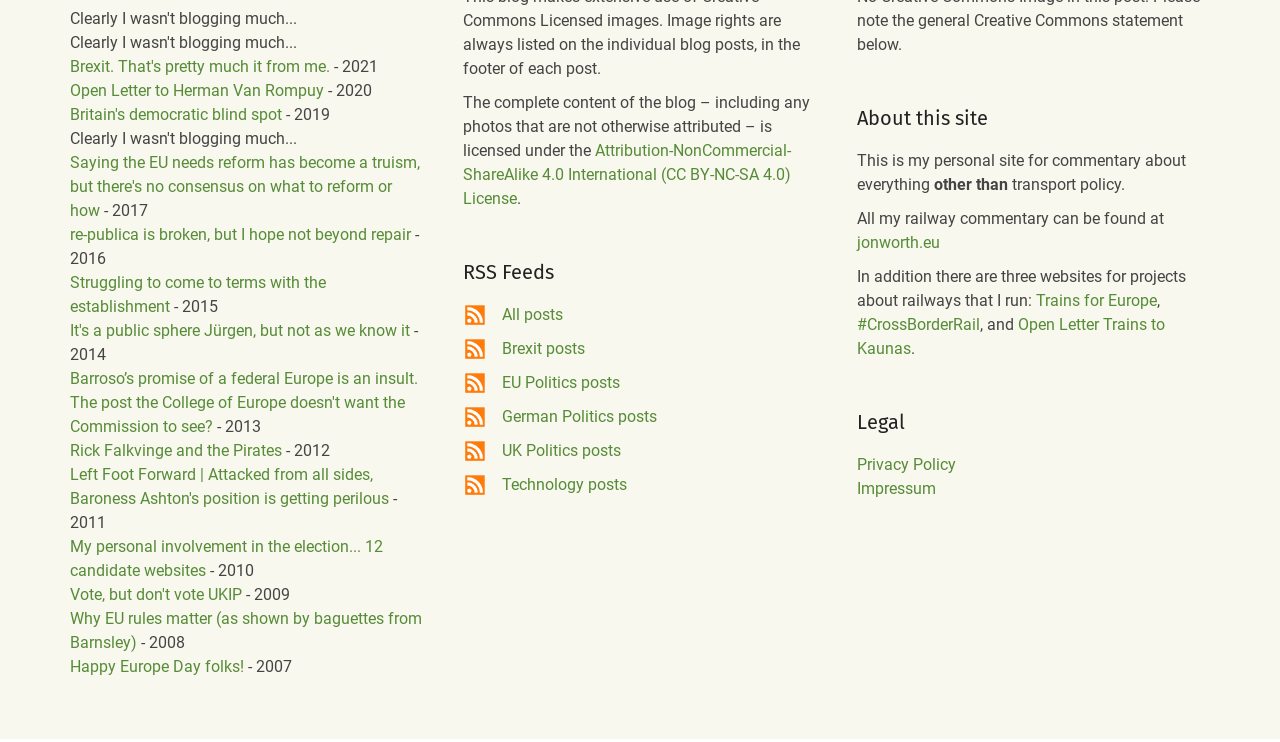Answer this question using a single word or a brief phrase:
What is the license for the blog's content?

CC BY-NC-SA 4.0